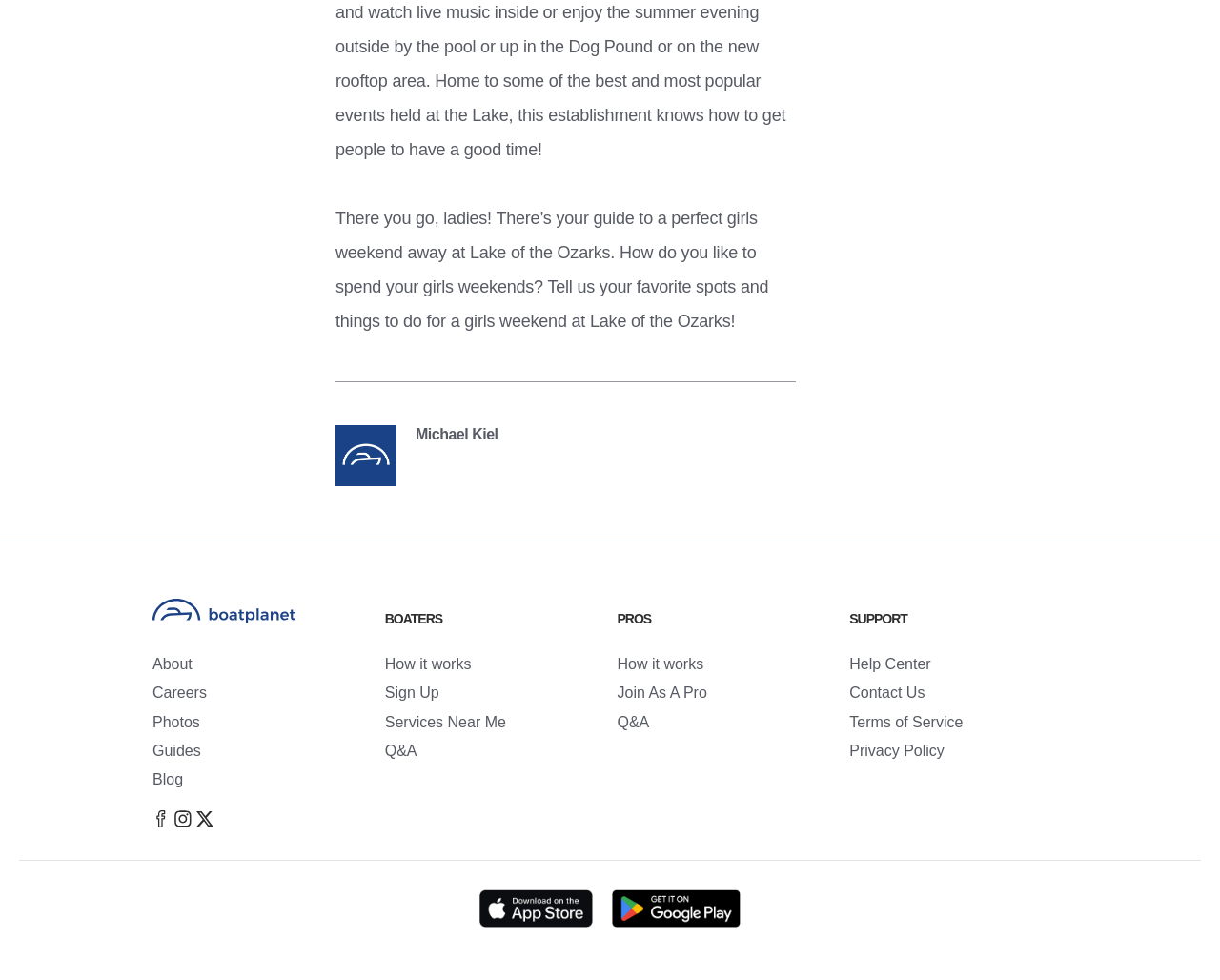How many social media links are there in the footer section?
Based on the screenshot, provide your answer in one word or phrase.

3